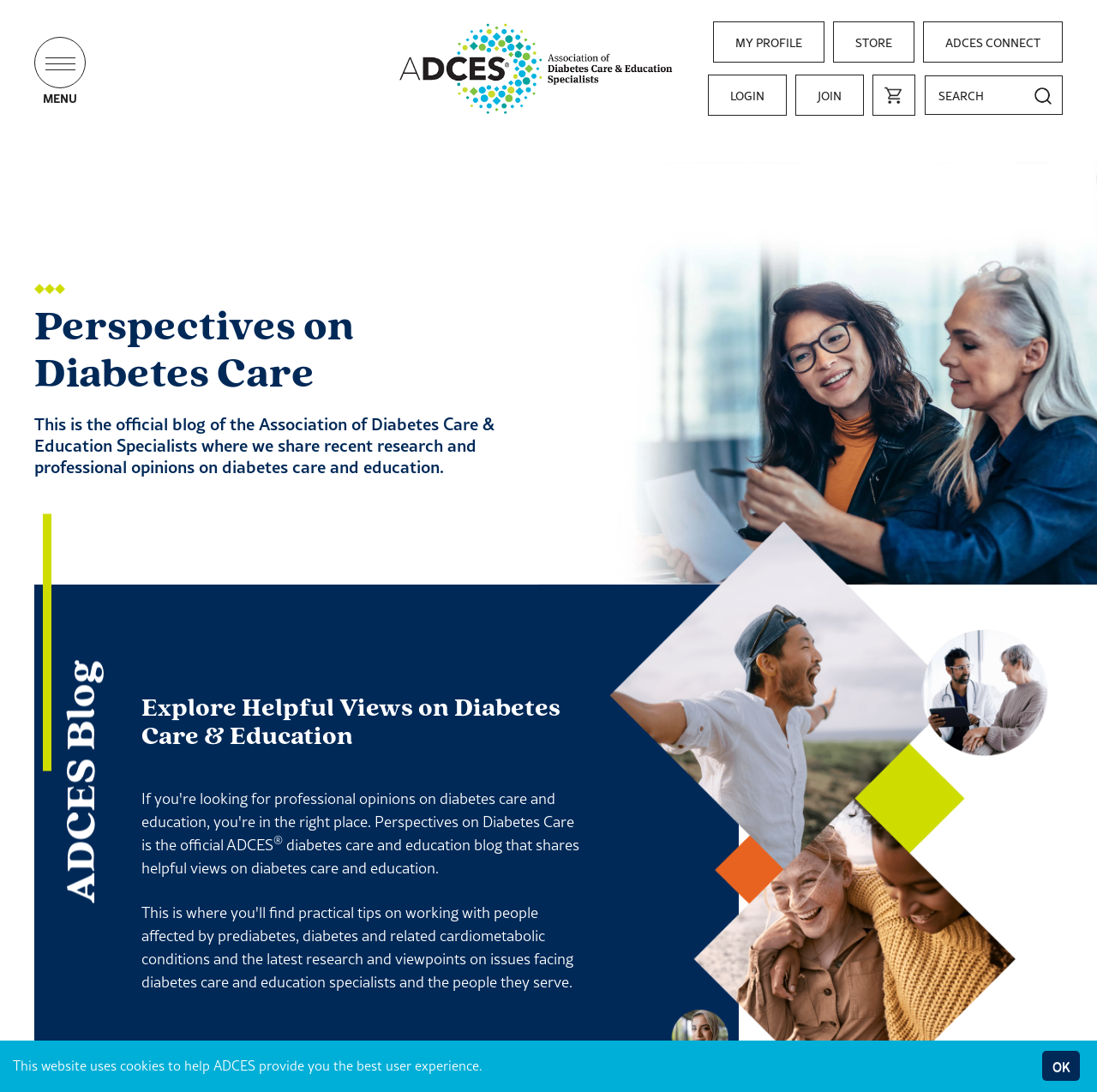Please specify the bounding box coordinates of the clickable region necessary for completing the following instruction: "Search for something". The coordinates must consist of four float numbers between 0 and 1, i.e., [left, top, right, bottom].

[0.844, 0.07, 0.968, 0.105]